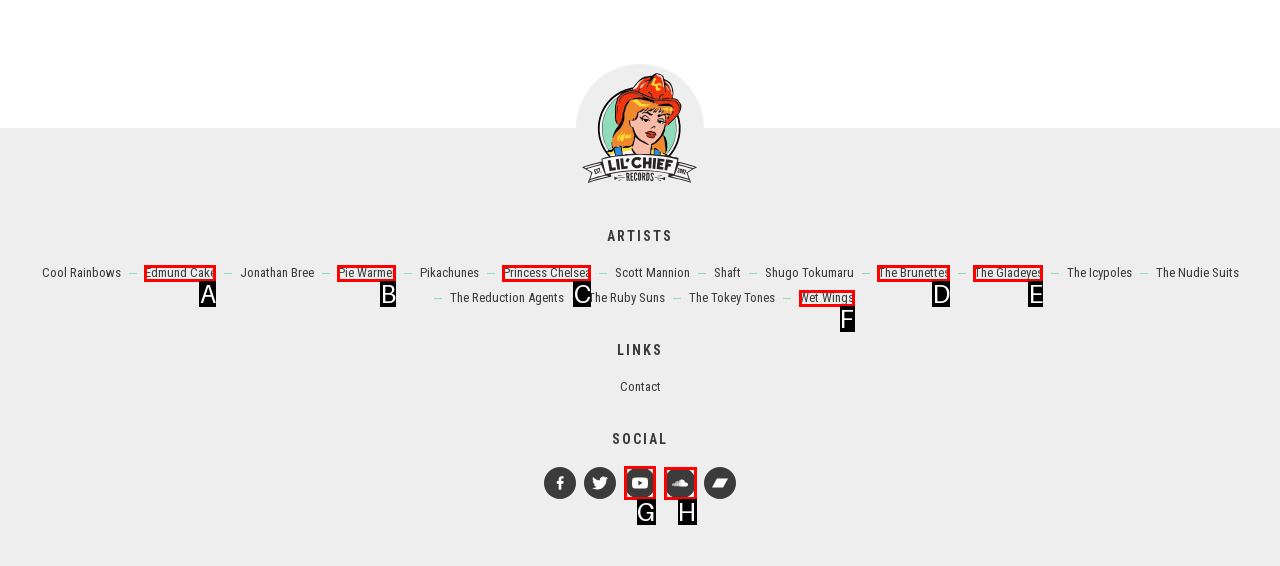Tell me which letter I should select to achieve the following goal: Explore YouTube
Answer with the corresponding letter from the provided options directly.

G